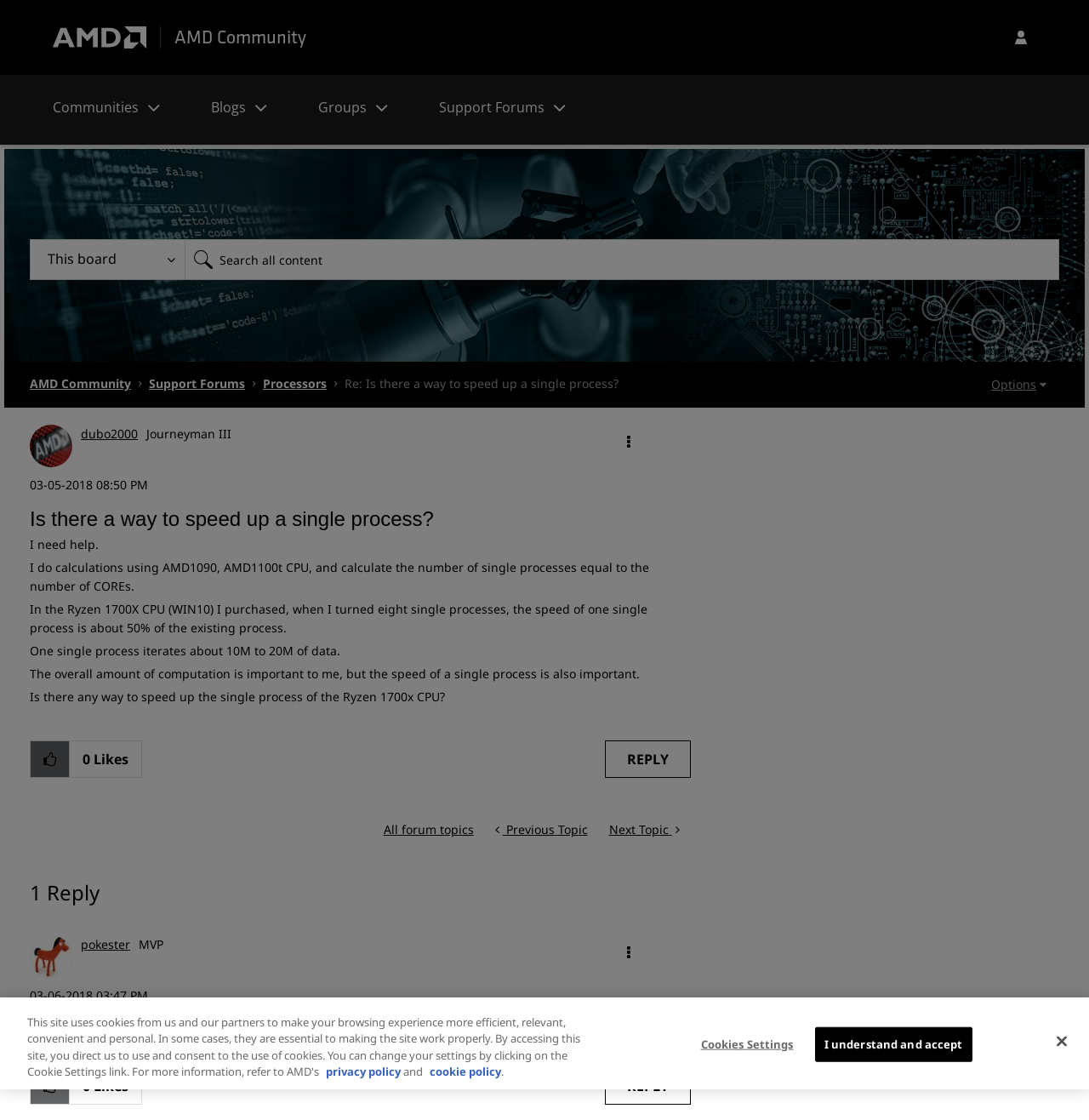Locate the bounding box coordinates of the clickable area needed to fulfill the instruction: "Search for something".

[0.027, 0.213, 0.17, 0.25]